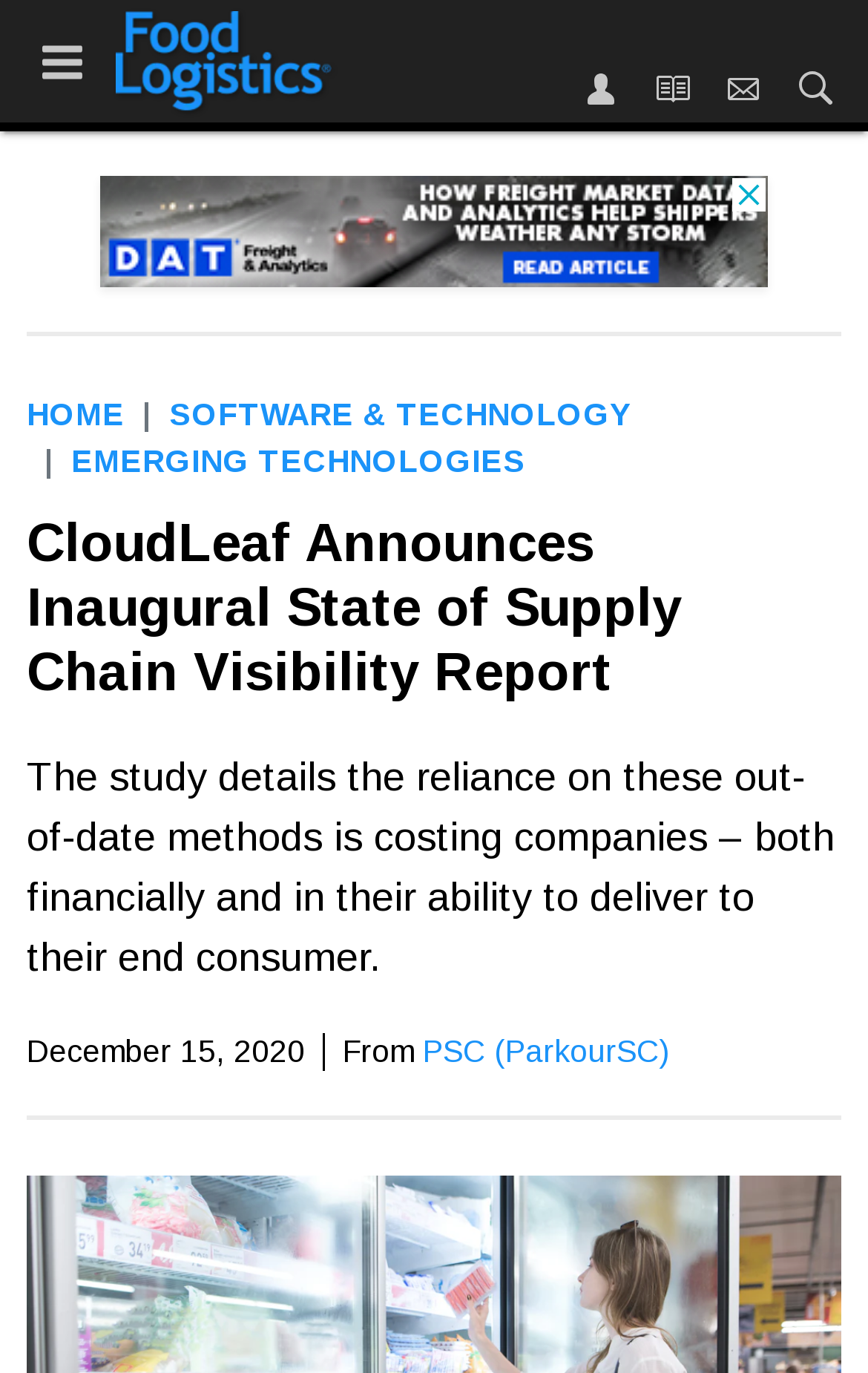Please answer the following question using a single word or phrase: 
What is the purpose of the toggle menu?

To toggle the menu